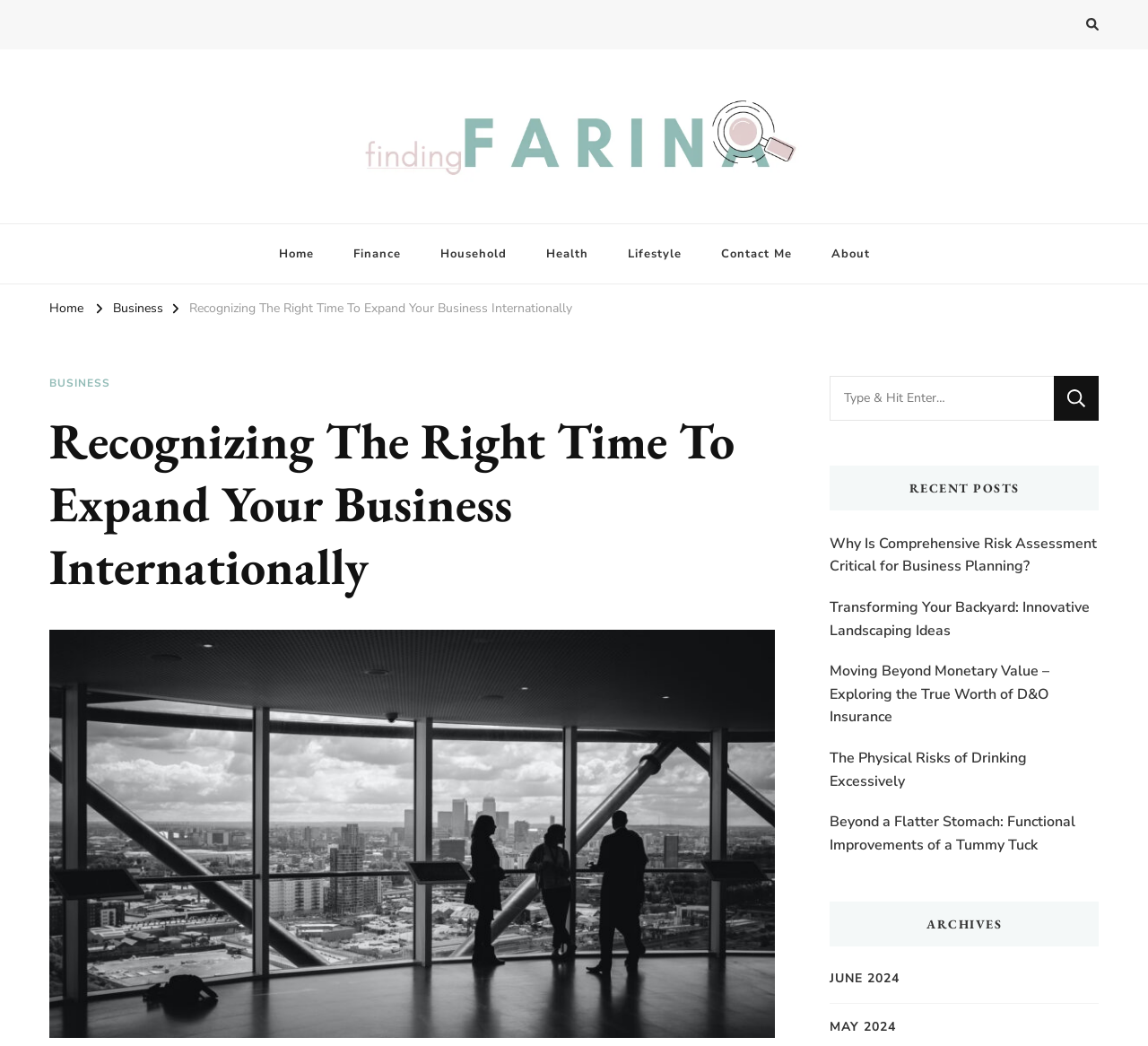What are the categories in the mobile menu?
Refer to the image and give a detailed response to the question.

I found the mobile menu by looking at the generic element with the text 'Mobile' and its child link elements, which contain the categories Home, Finance, Household, Health, and Lifestyle.